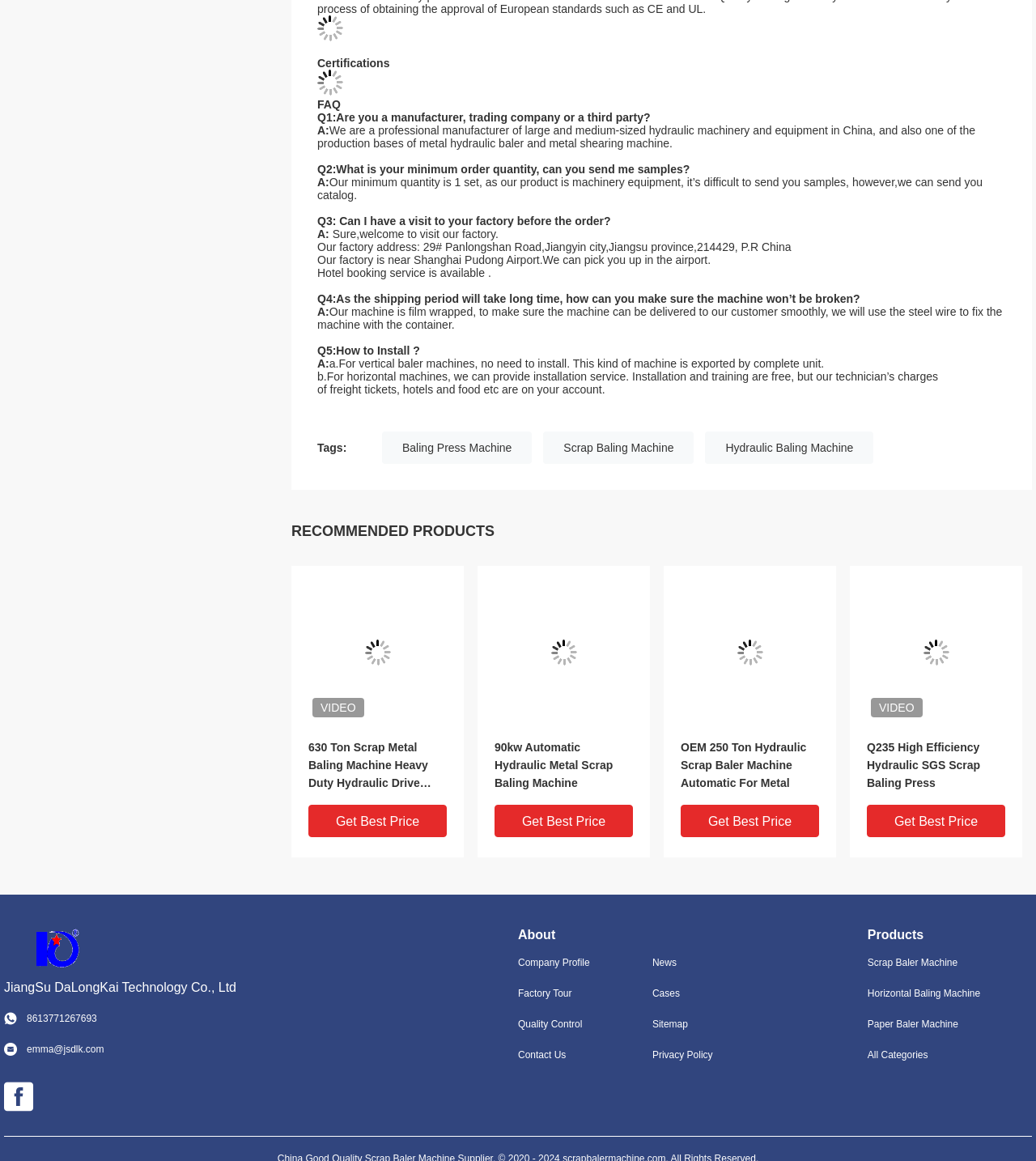Please determine the bounding box coordinates of the element to click on in order to accomplish the following task: "Visit the company profile". Ensure the coordinates are four float numbers ranging from 0 to 1, i.e., [left, top, right, bottom].

[0.5, 0.823, 0.605, 0.835]